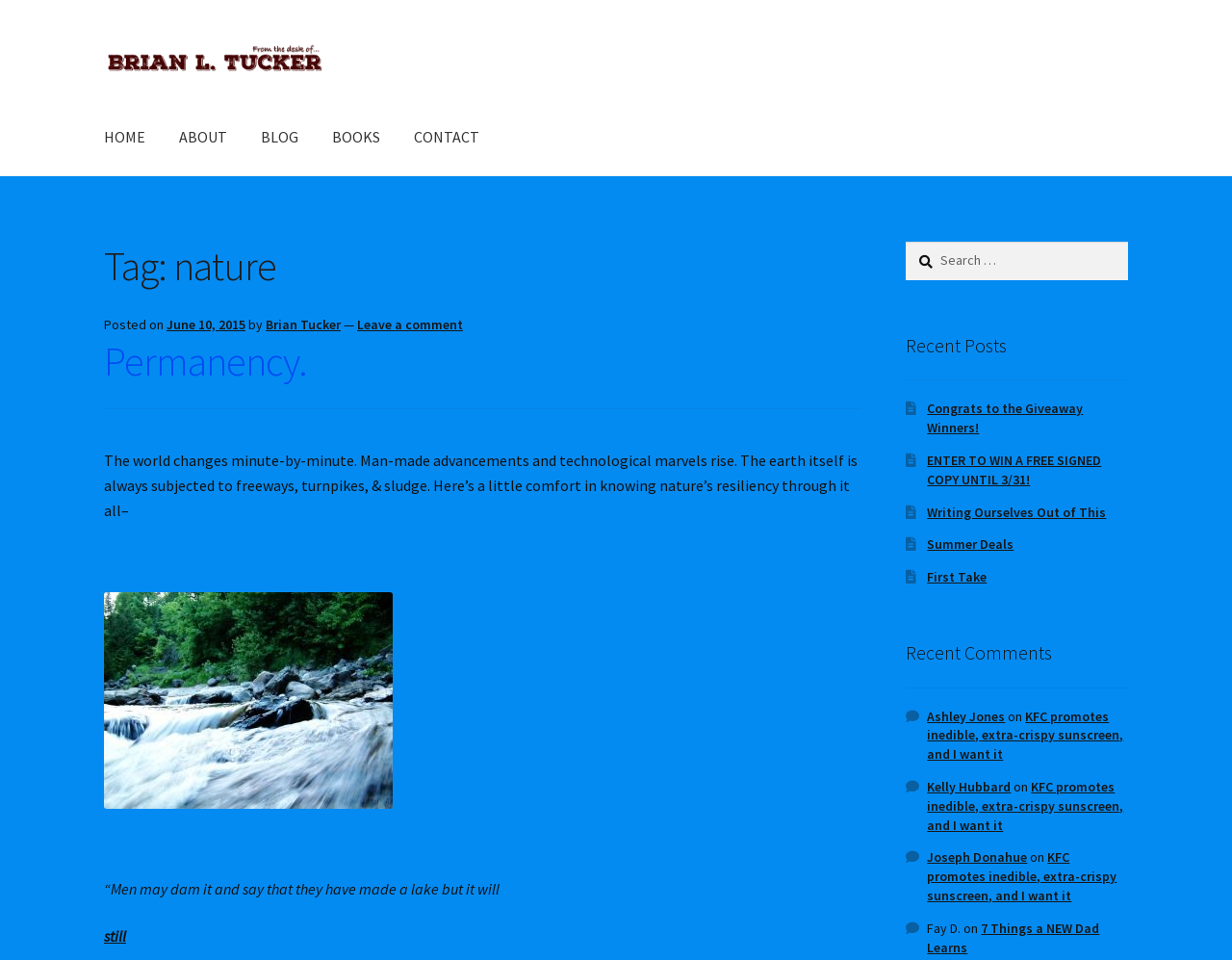Locate the bounding box coordinates of the clickable element to fulfill the following instruction: "Click the 'HOME' link". Provide the coordinates as four float numbers between 0 and 1 in the format [left, top, right, bottom].

[0.072, 0.105, 0.13, 0.183]